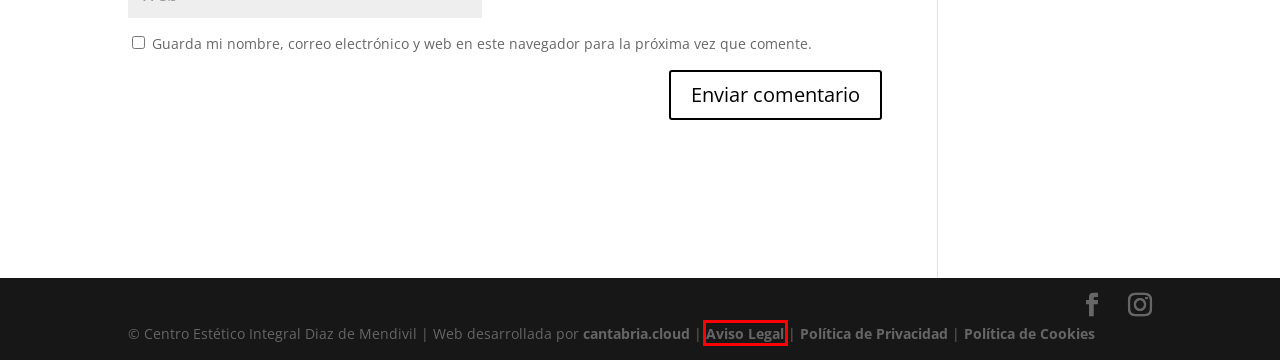Given a screenshot of a webpage with a red bounding box highlighting a UI element, choose the description that best corresponds to the new webpage after clicking the element within the red bounding box. Here are your options:
A. Peluquería | Estética y Peluquería DM
B. Aviso Legal | Estética y Peluquería DM
C. Política de Cookies | Estética y Peluquería DM
D. Estética | Estética y Peluquería DM
E. 🇵🇱 Cantabria Cloud ☁ Tu Agencia de Marketing Digital
F. Dg Casino คาสิโนออนไลน์ บาคาร่าออนไลน์มาแรงที่สุดในเอเชีย | Estética y Peluquería DM
G. What is FX Choice? Is it a Scam or Trusted Broker? | Forex-review
H. Política de Privacidad | Estética y Peluquería DM

B